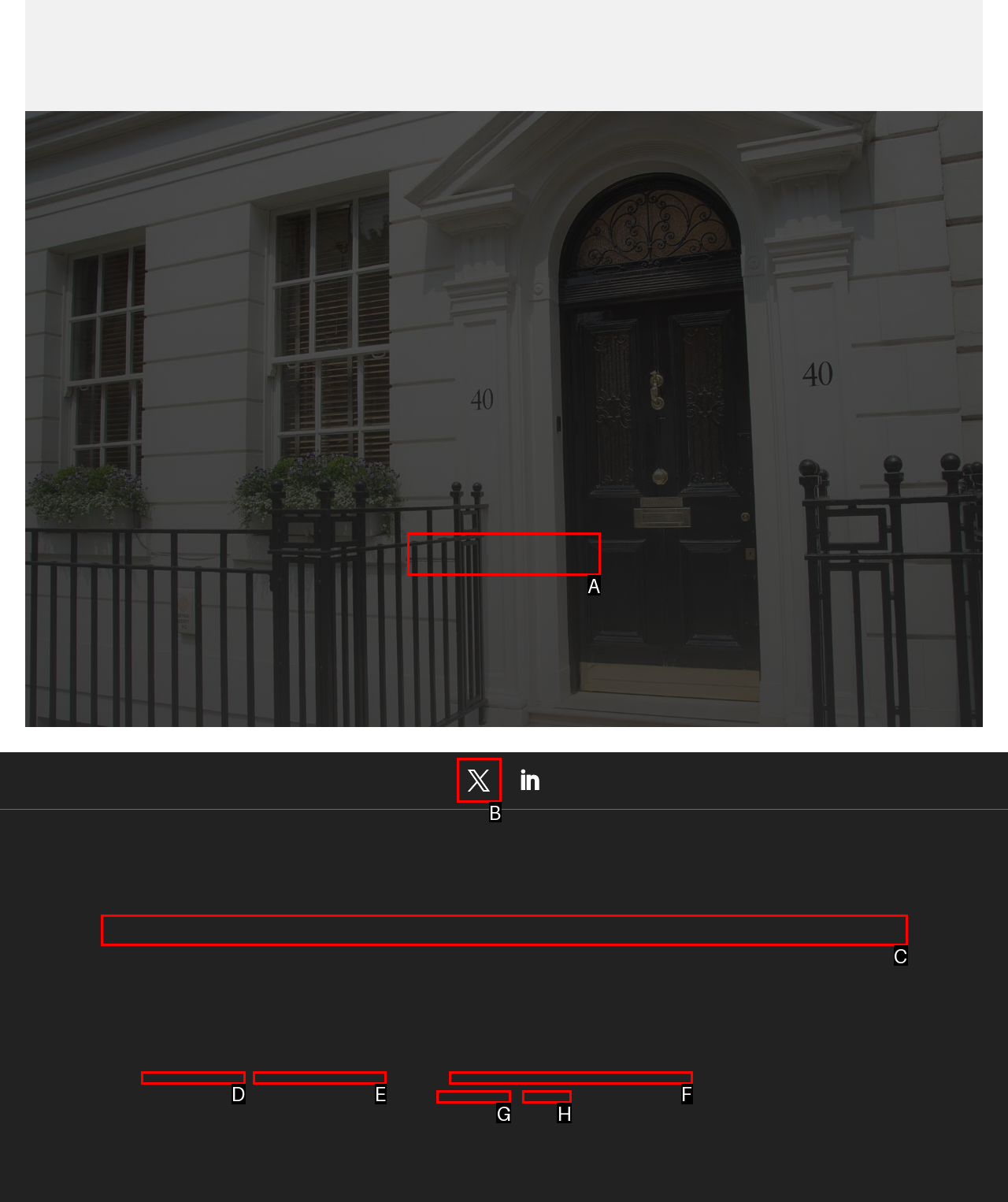Identify the HTML element you need to click to achieve the task: Visit us. Respond with the corresponding letter of the option.

C